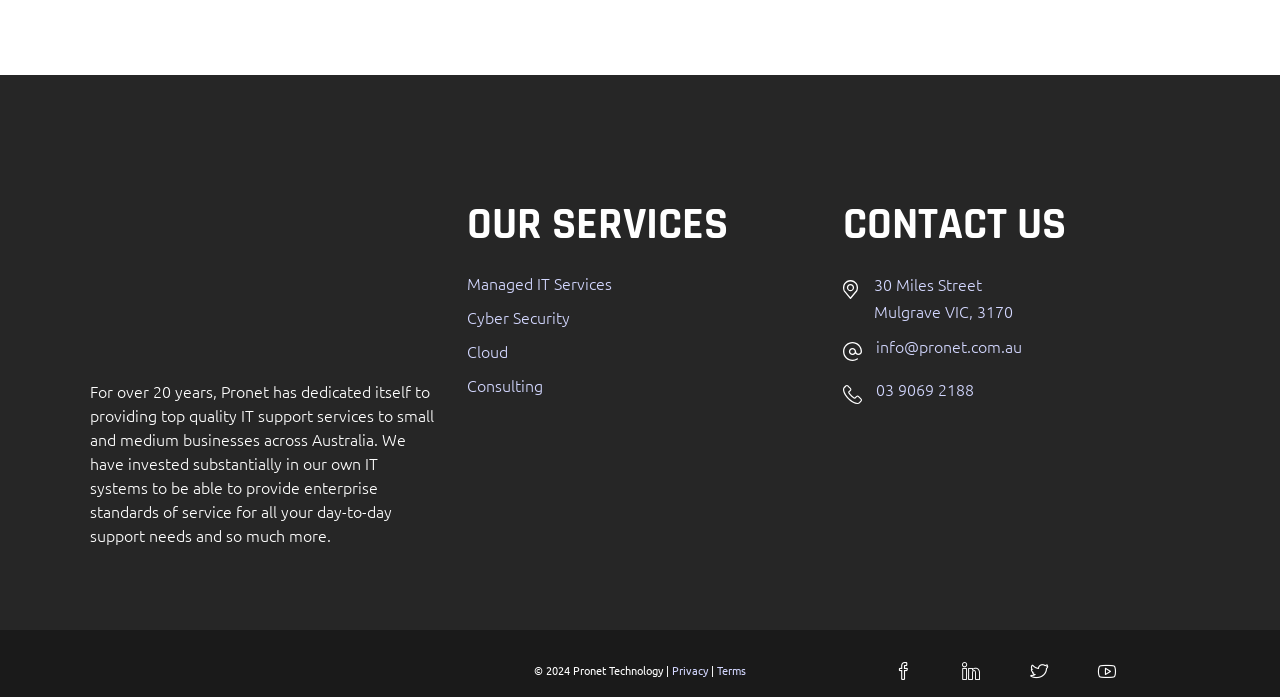Please specify the bounding box coordinates for the clickable region that will help you carry out the instruction: "Call 03 9069 2188".

[0.685, 0.543, 0.761, 0.574]